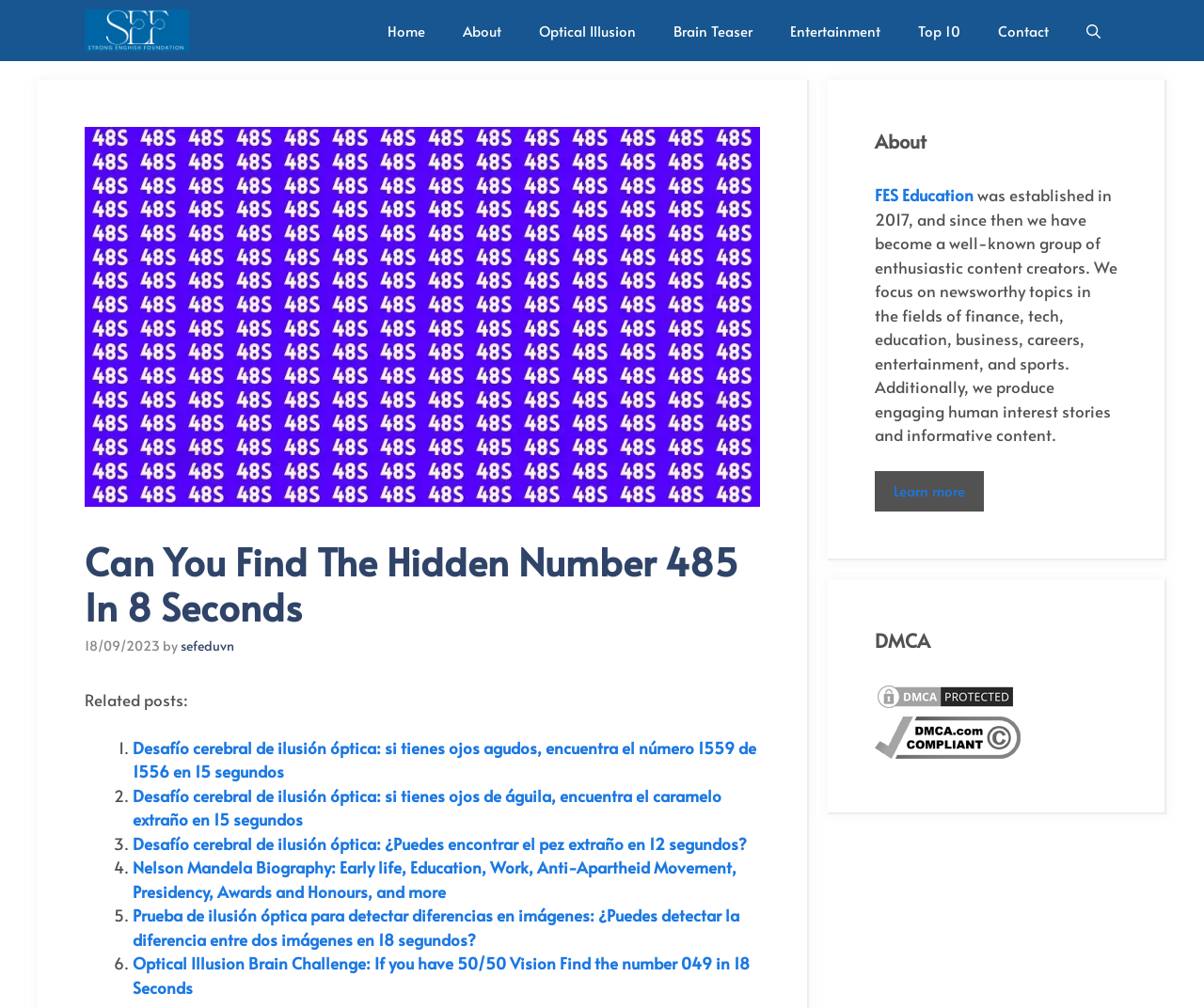Please locate the bounding box coordinates of the element that should be clicked to achieve the given instruction: "Read the 'About' section".

[0.727, 0.126, 0.928, 0.154]